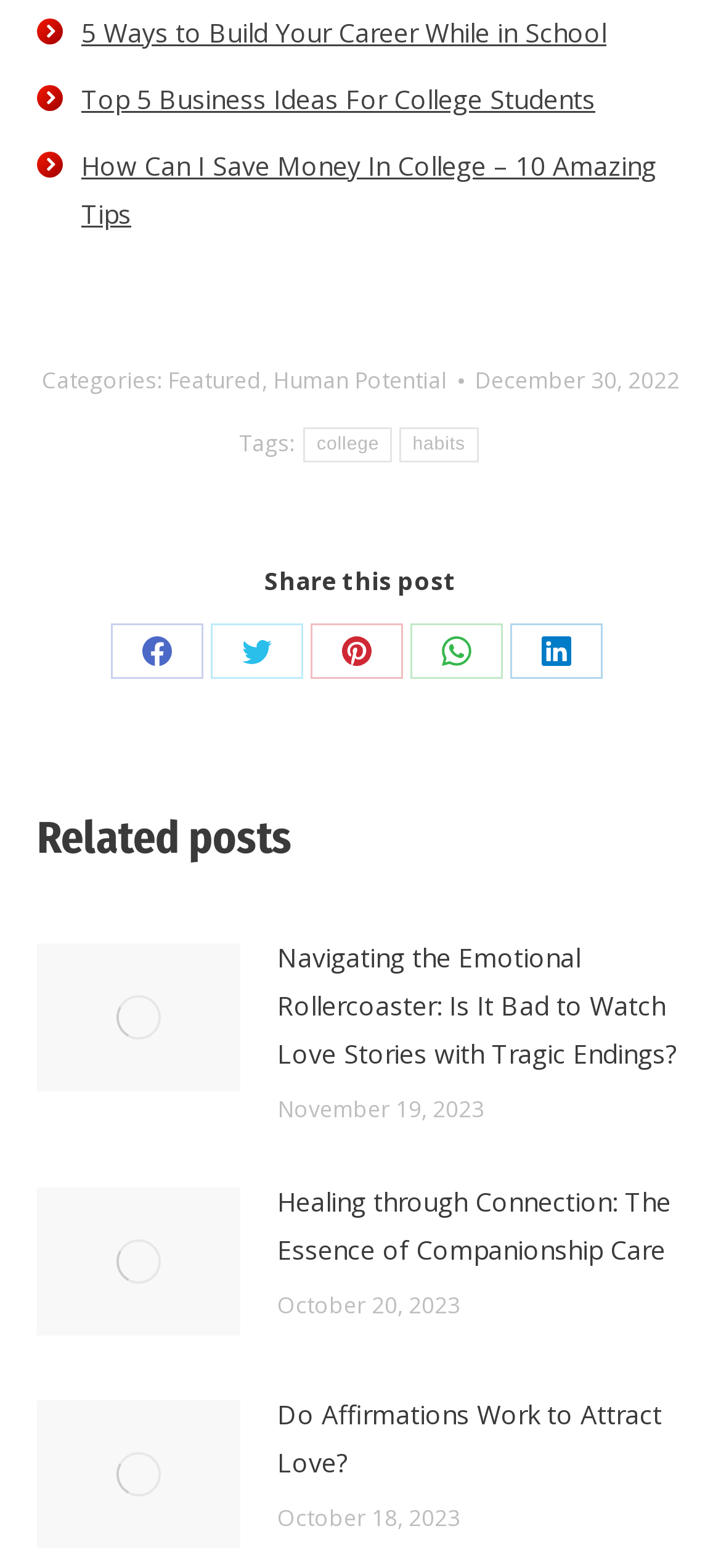Using the description "Featured", predict the bounding box of the relevant HTML element.

[0.232, 0.232, 0.363, 0.253]